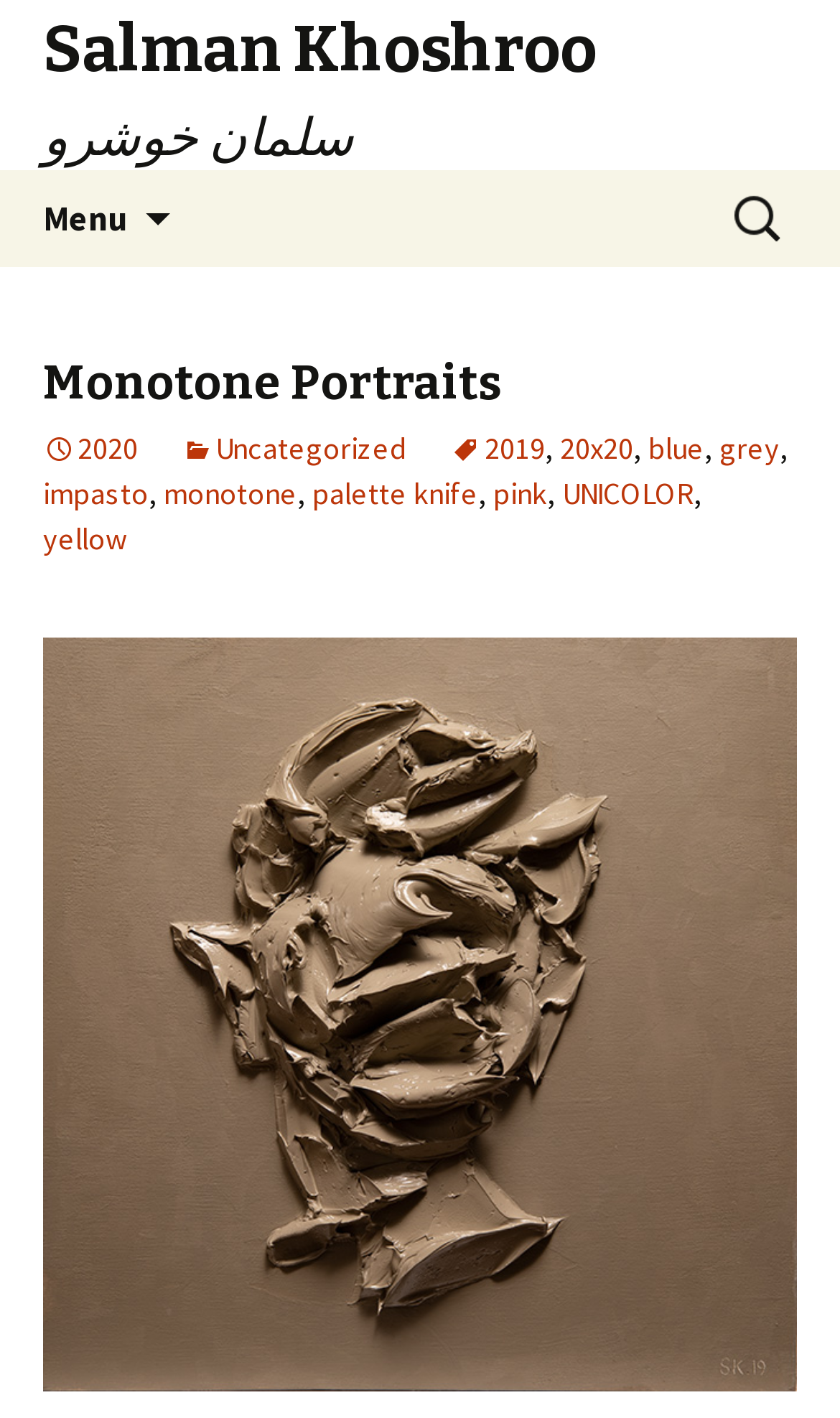Offer a thorough description of the webpage.

This webpage is a portfolio of Monotone Portraits by Salman Khoshroo. At the top, there is a link to the artist's name, "Salman Khoshroo سلمان خوشرو", which is also a heading. Next to it, there is a button labeled "Menu" with an icon. Below the artist's name, there is a link to "Skip to content". On the right side of the top section, there is a search bar with a label "Search for:".

Below the top section, there is a header with the title "Monotone Portraits". Underneath the title, there are several links to categories, including "2020", "Uncategorized", "2019", "20x20", "blue", "grey", "impasto", "monotone", "palette knife", "pink", "UNICOLOR", and "yellow". These links are arranged horizontally and separated by commas.

Below the categories, there is a large image titled "WOWCAGR-01", which takes up most of the page. Above the image, there is a link to "WOWCAGR-01".